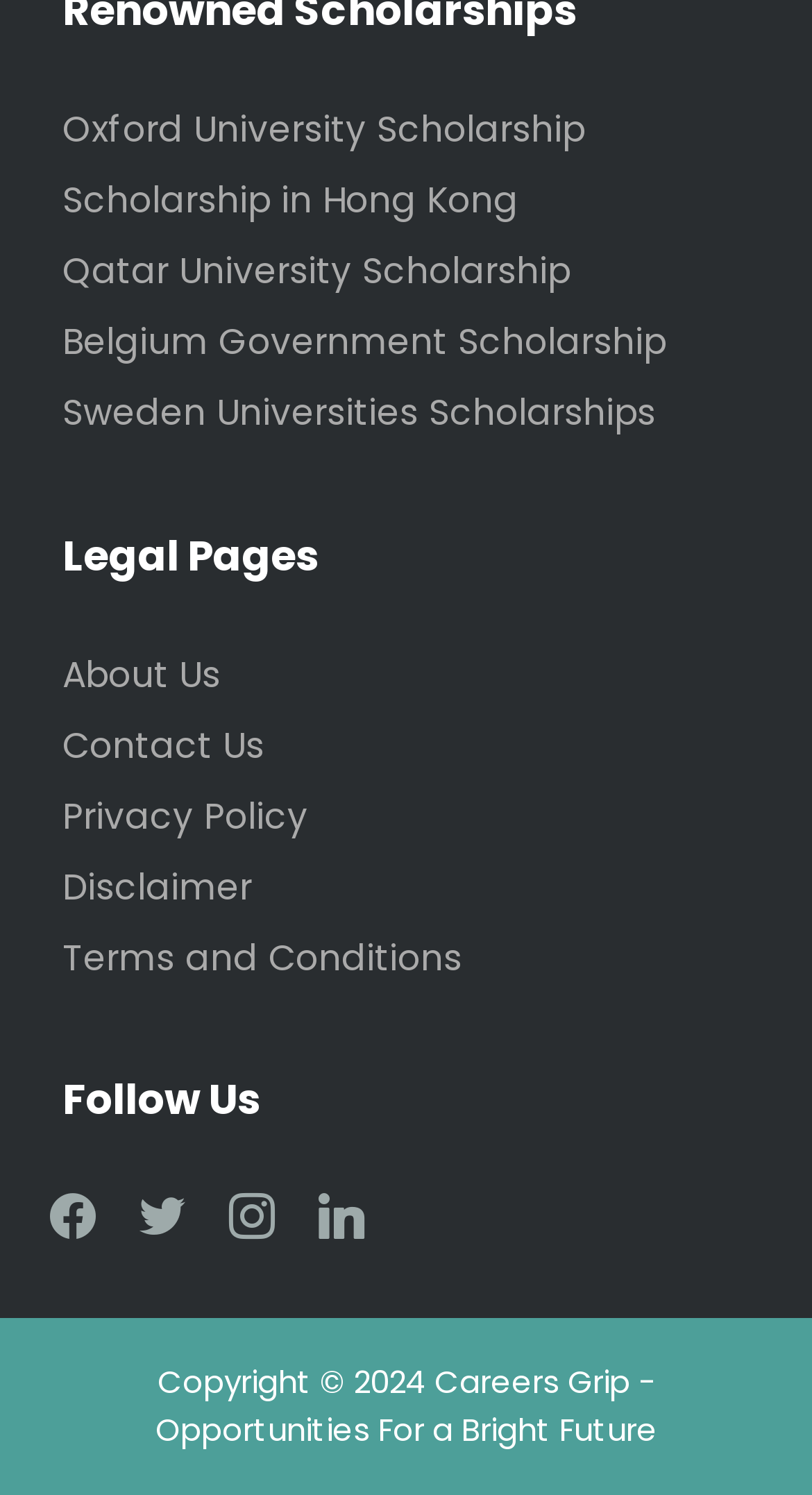Provide a short answer using a single word or phrase for the following question: 
How many social media links are available?

4